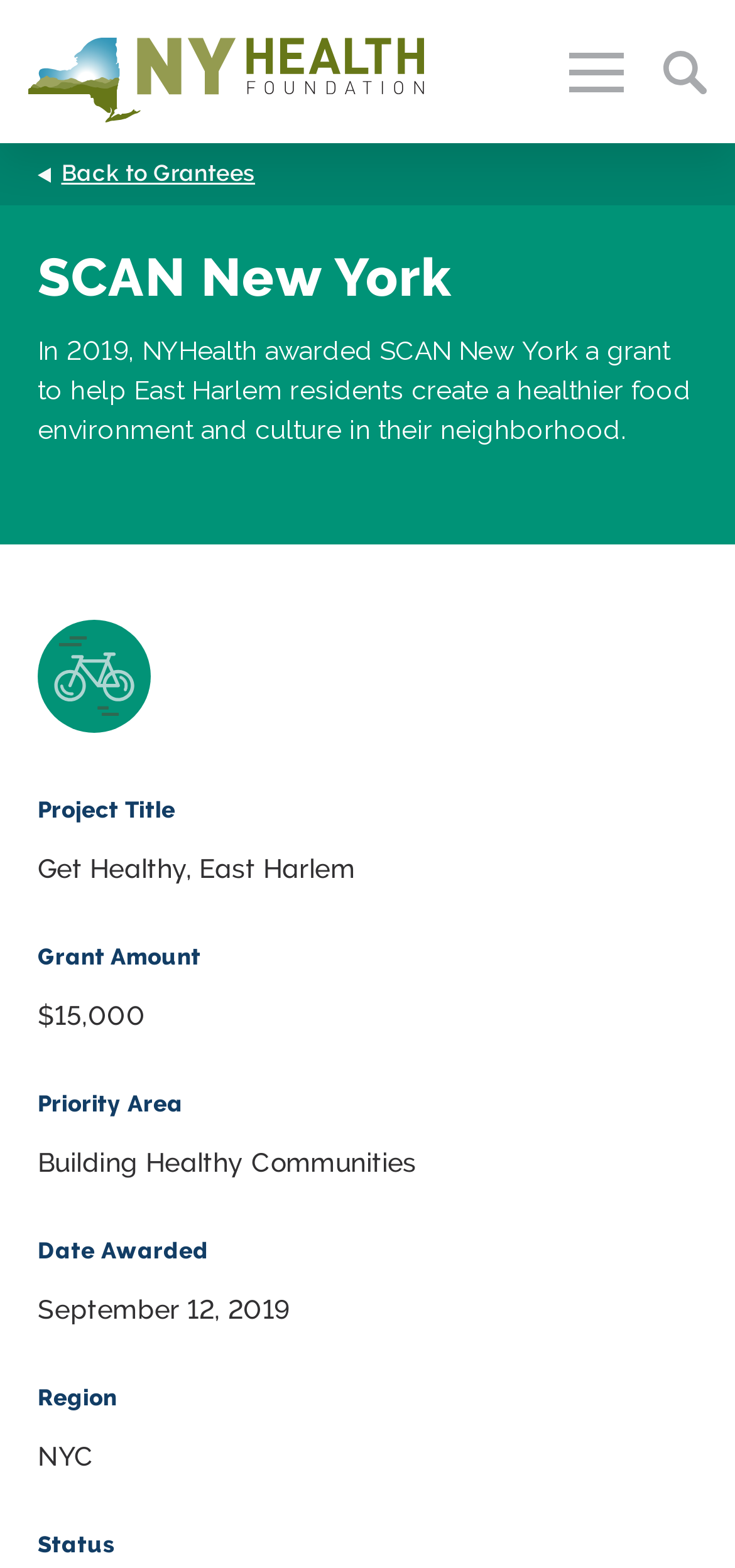Use the information in the screenshot to answer the question comprehensively: What is the region of the grant?

I found the answer by looking at the sub-element 'Region' which is a heading, and its corresponding static text 'NYC'.